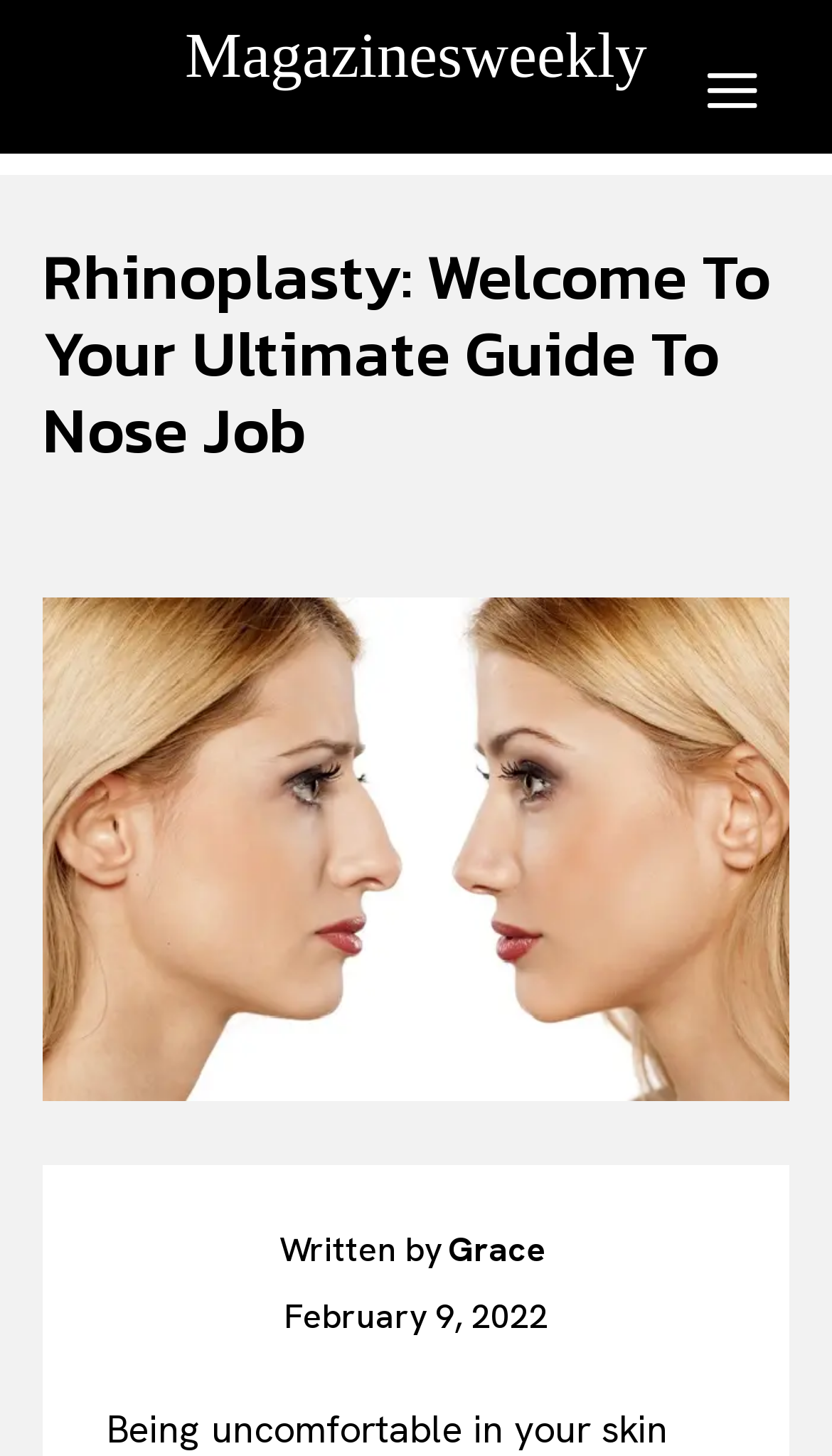Please identify the bounding box coordinates for the region that you need to click to follow this instruction: "Click on the 'Search' button".

[0.717, 0.138, 0.926, 0.203]